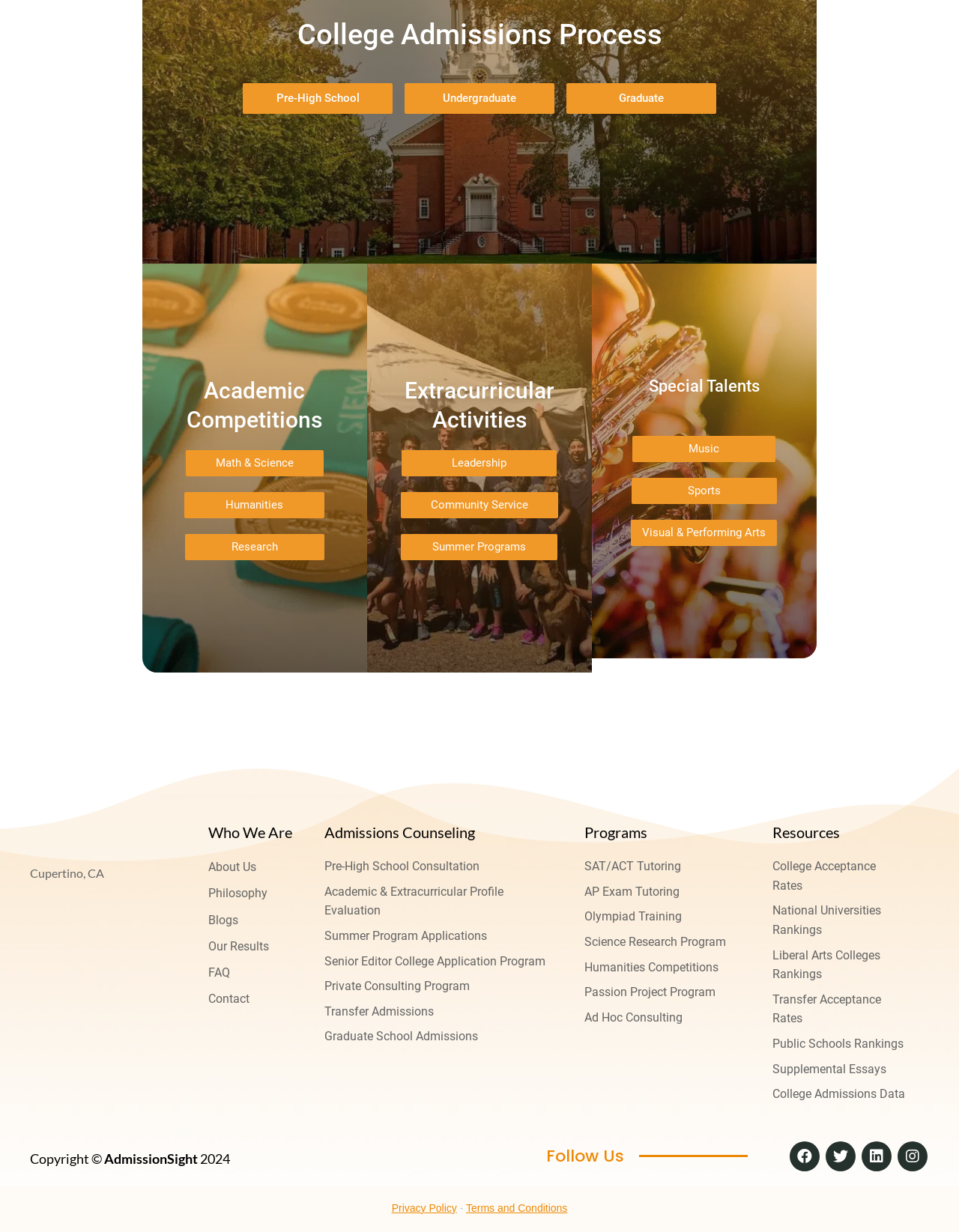What is the main topic of this website?
From the screenshot, supply a one-word or short-phrase answer.

College Admissions